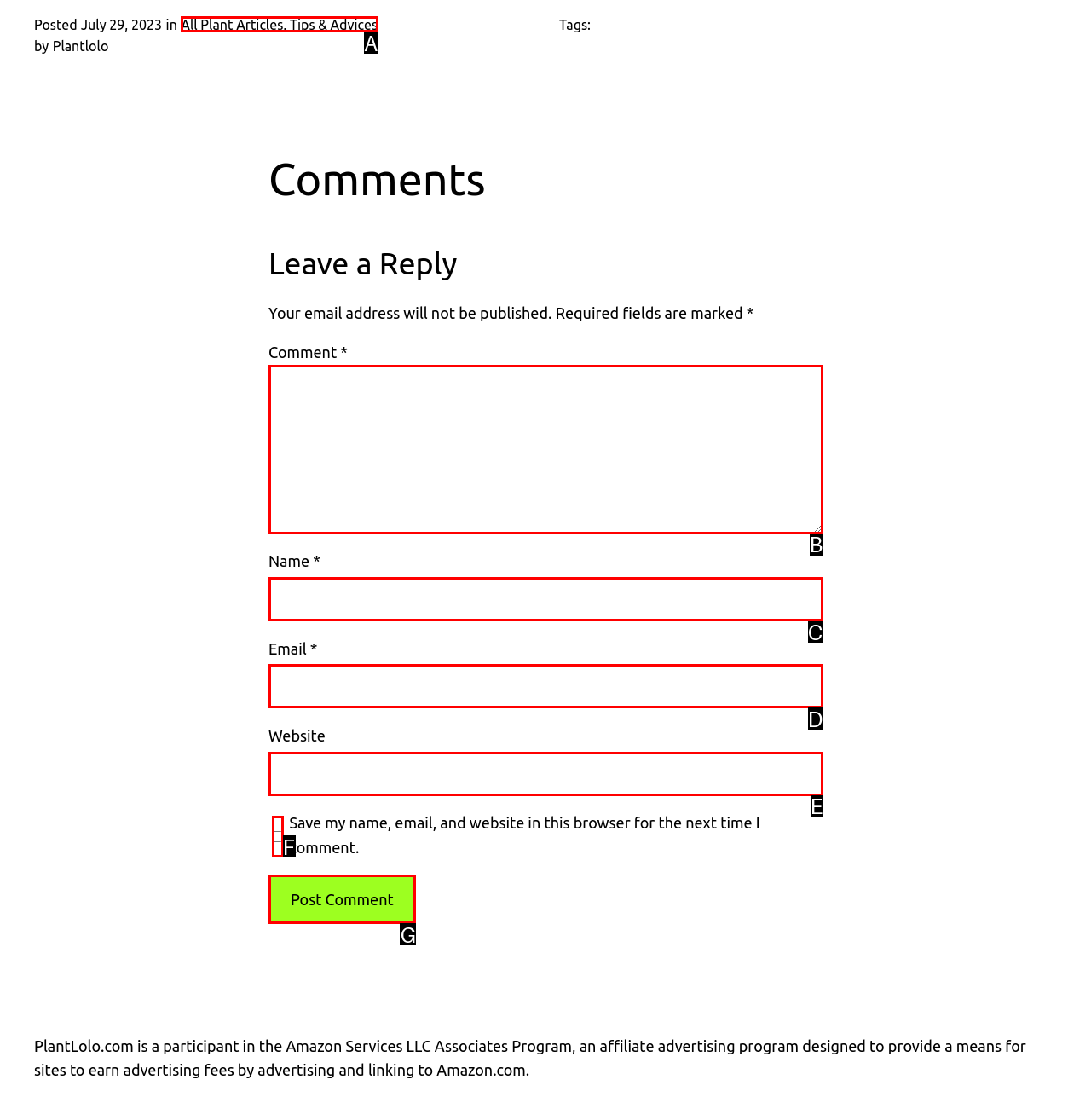Choose the HTML element that matches the description: parent_node: Email * aria-describedby="email-notes" name="email"
Reply with the letter of the correct option from the given choices.

D